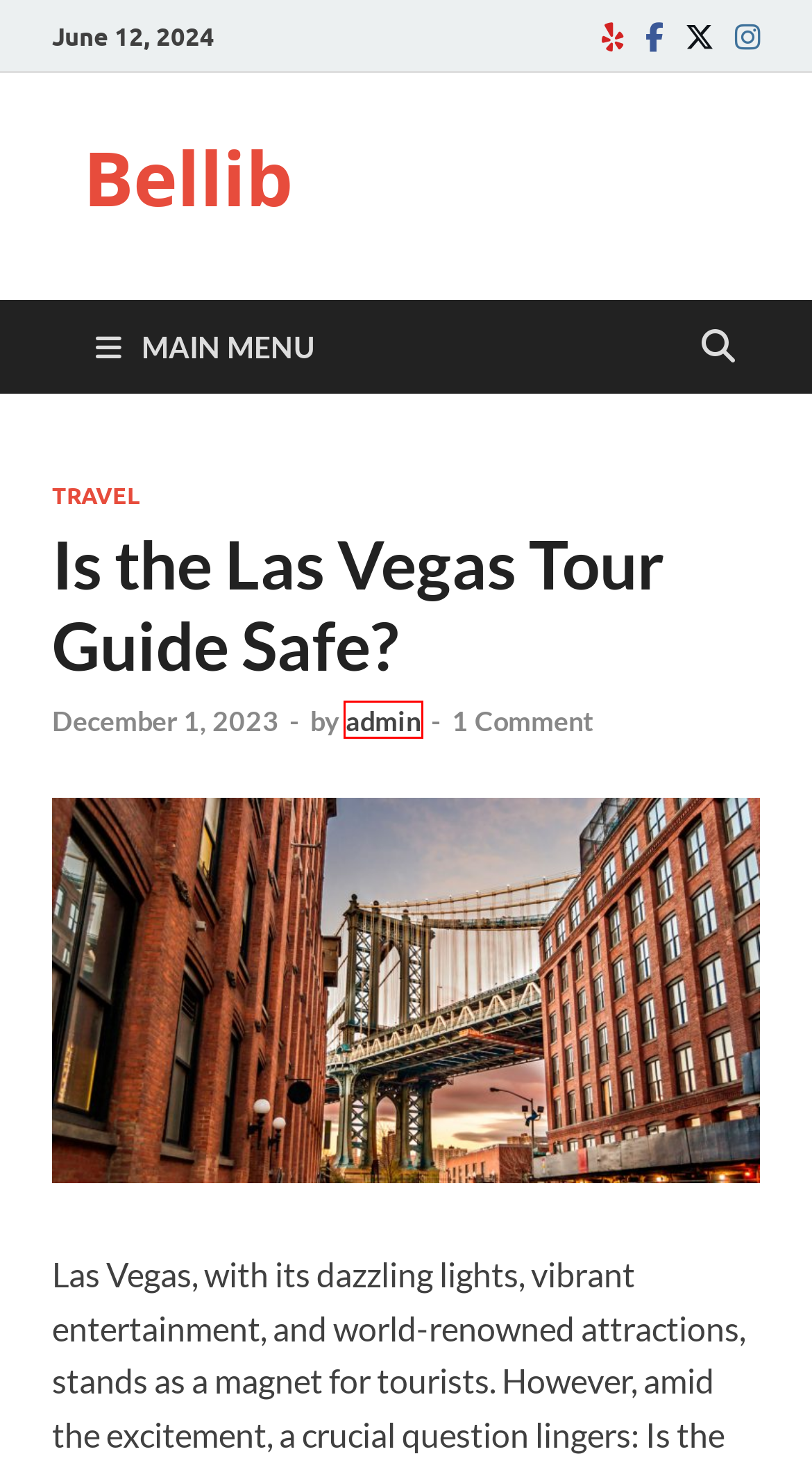Look at the screenshot of the webpage and find the element within the red bounding box. Choose the webpage description that best fits the new webpage that will appear after clicking the element. Here are the candidates:
A. Can I Trust Escorts in Las Vegas? Unveiling the Secrets | Bellib
B. July, 2021 | Bellib
C. Travel | Bellib
D. How to Find Las Vegas Escorts? Your Ultimate Guide | Bellib
E. Bellib
F. February, 2022 | Bellib
G. July, 2023 | Bellib
H. admin | Bellib

H